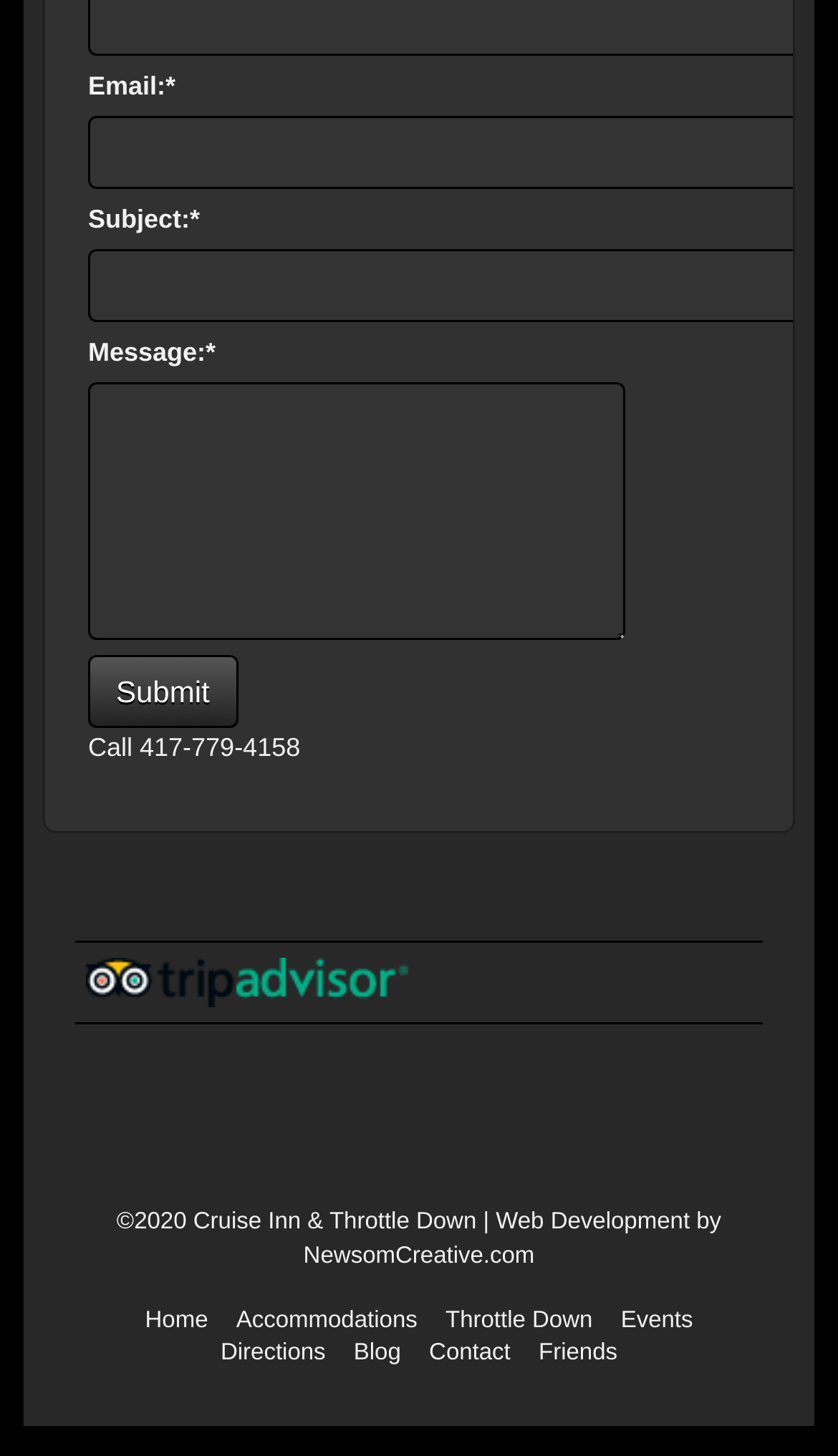Answer in one word or a short phrase: 
What rating platform is linked?

TripAdvisor